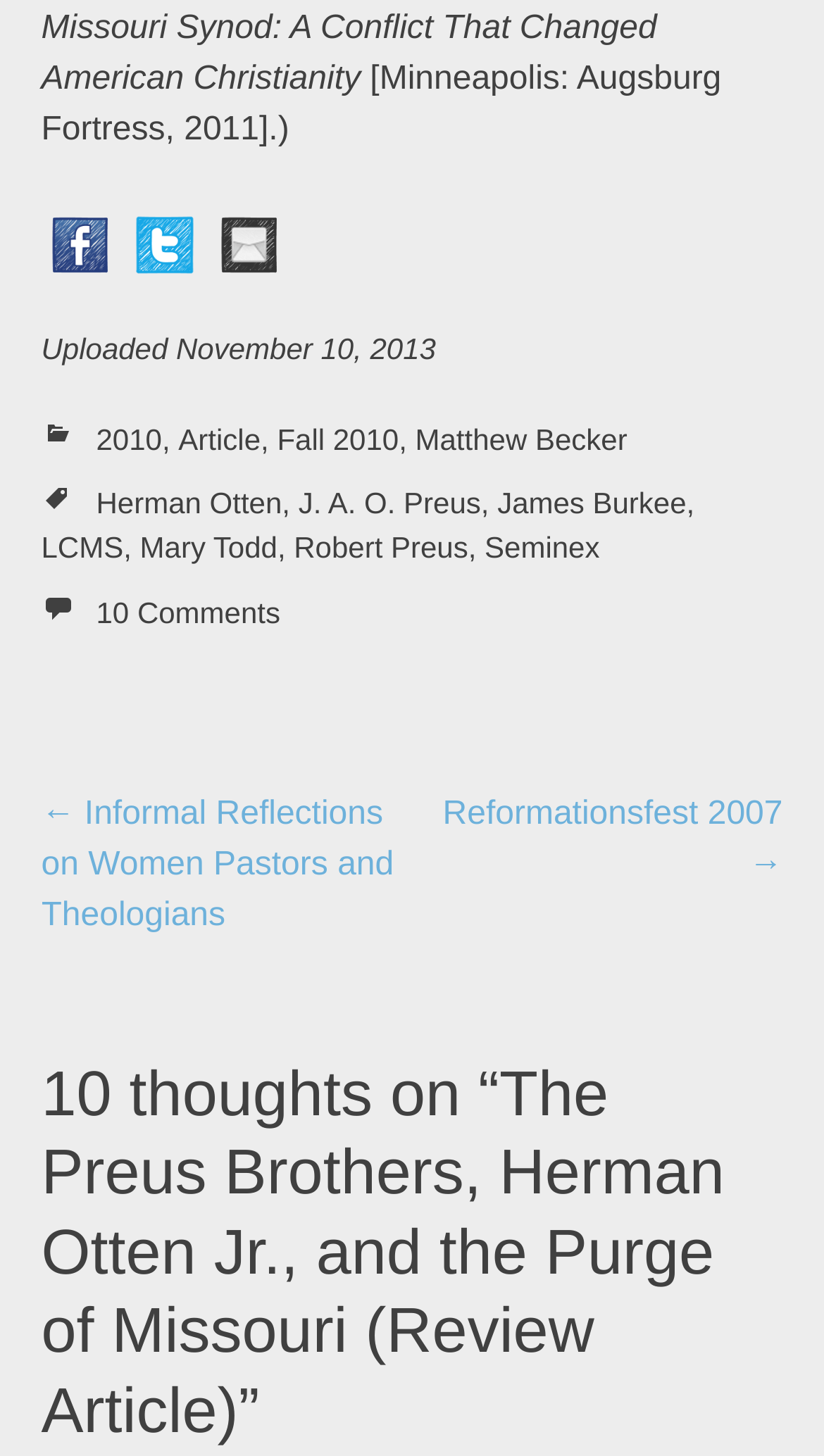Identify the bounding box coordinates of the region that needs to be clicked to carry out this instruction: "View post about Reformationsfest 2007". Provide these coordinates as four float numbers ranging from 0 to 1, i.e., [left, top, right, bottom].

[0.537, 0.547, 0.95, 0.606]